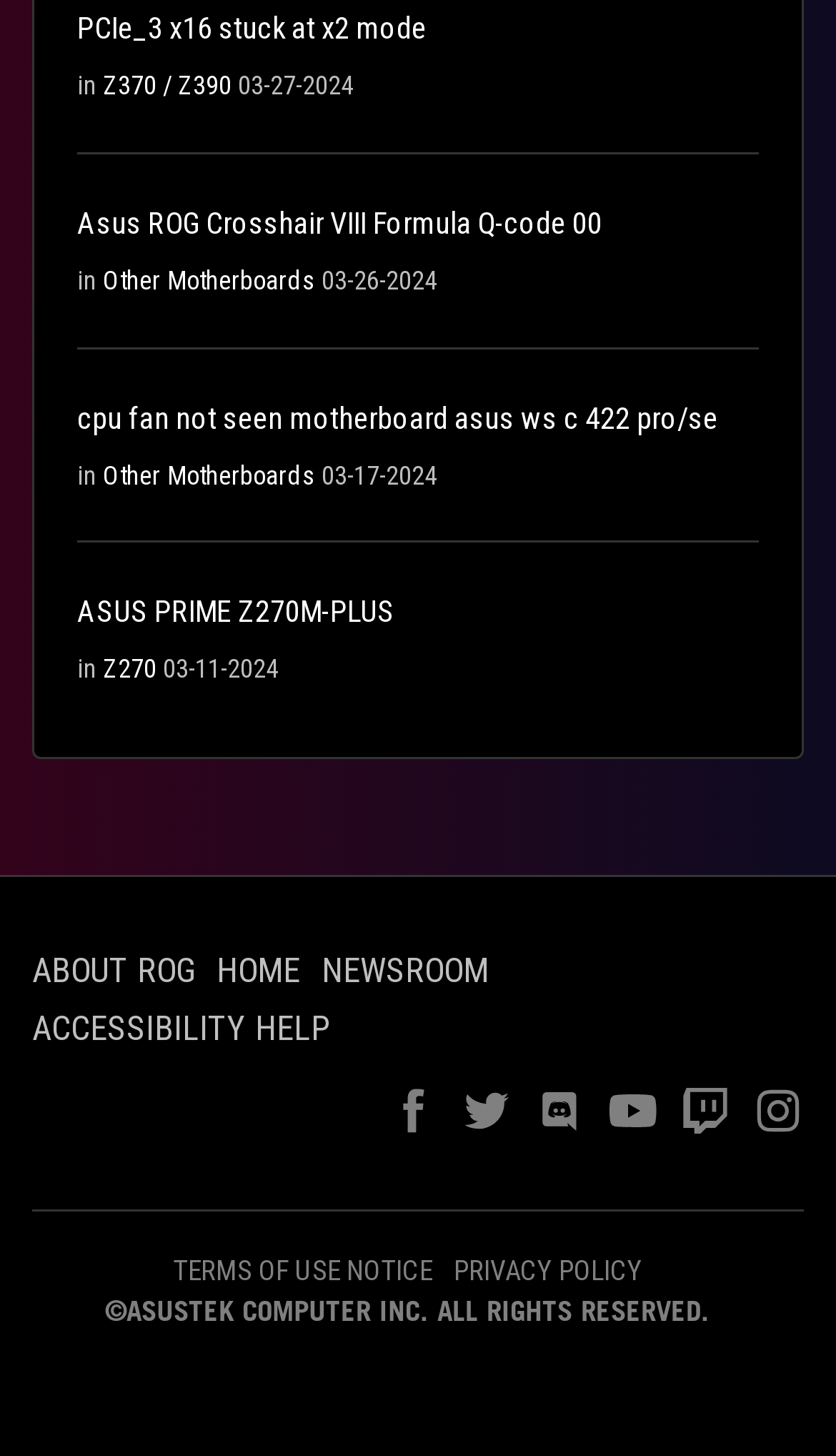Respond with a single word or phrase to the following question:
How many StaticText elements are there in the webpage?

7